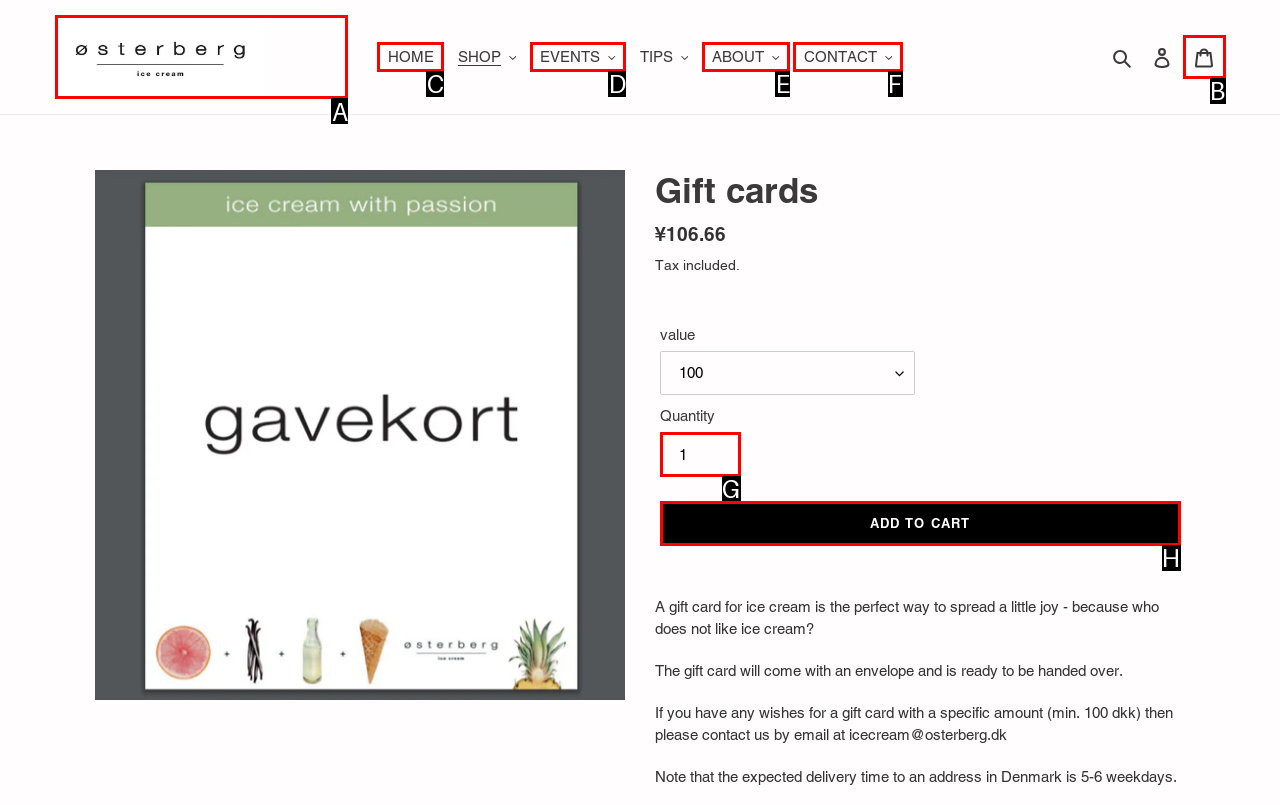Given the element description: Cart 0 items, choose the HTML element that aligns with it. Indicate your choice with the corresponding letter.

B